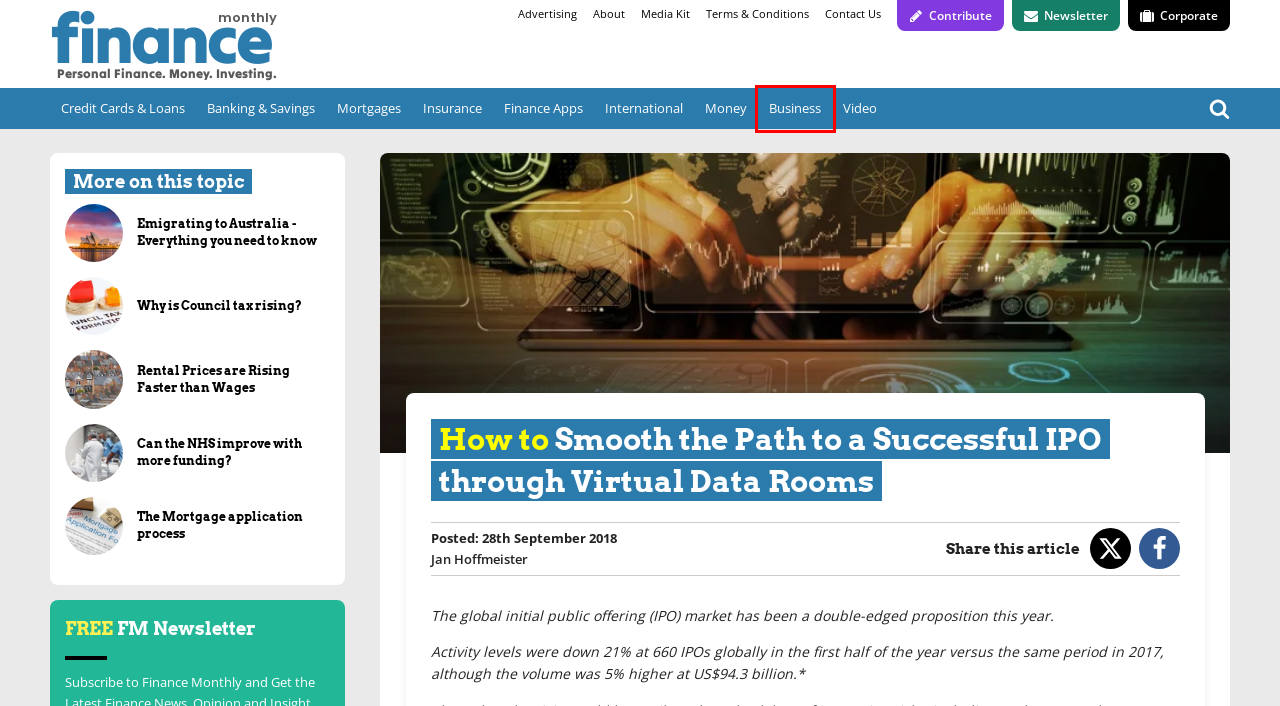You are given a screenshot of a webpage within which there is a red rectangle bounding box. Please choose the best webpage description that matches the new webpage after clicking the selected element in the bounding box. Here are the options:
A. Money - Finance Monthly | Personal Finance. Money. Investing
B. About Finance Monthly - Finance Monthly | Personal Finance. Money. Investing
C. Insurance - Finance Monthly | Personal Finance. Money. Investing
D. Business - Finance Monthly | Personal Finance. Money. Investing
E. Banking & Savings - Finance Monthly | Personal Finance. Money. Investing
F. Why is Council tax rising?
G. Rental prices are rising faster than wages
H. Corporate - Finance Monthly | Personal Finance. Money. Investing

D